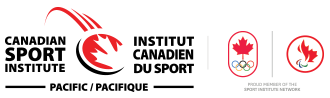What is written above the circular logo?
Using the picture, provide a one-word or short phrase answer.

CANADIAN SPORT INSTITUTE